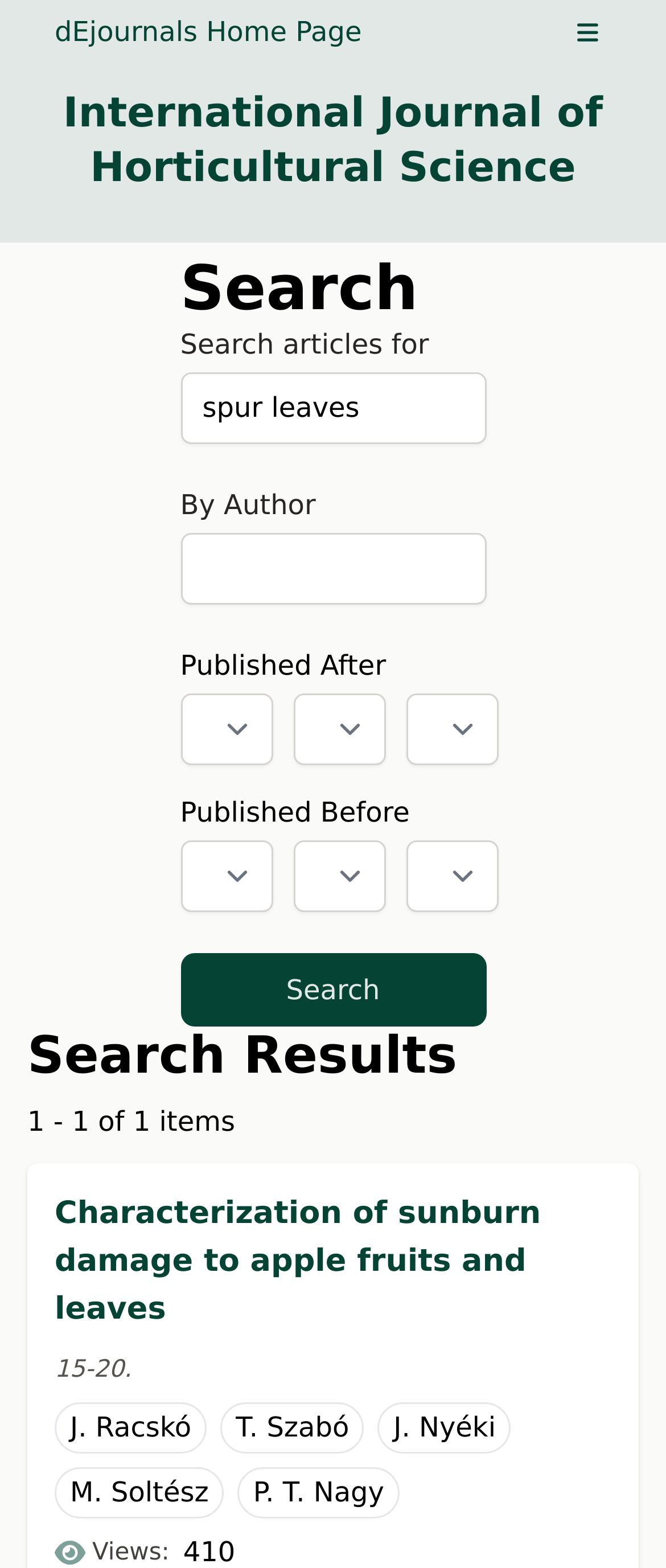Given the element description: "J. Nyéki", predict the bounding box coordinates of the UI element it refers to, using four float numbers between 0 and 1, i.e., [left, top, right, bottom].

[0.591, 0.9, 0.744, 0.921]